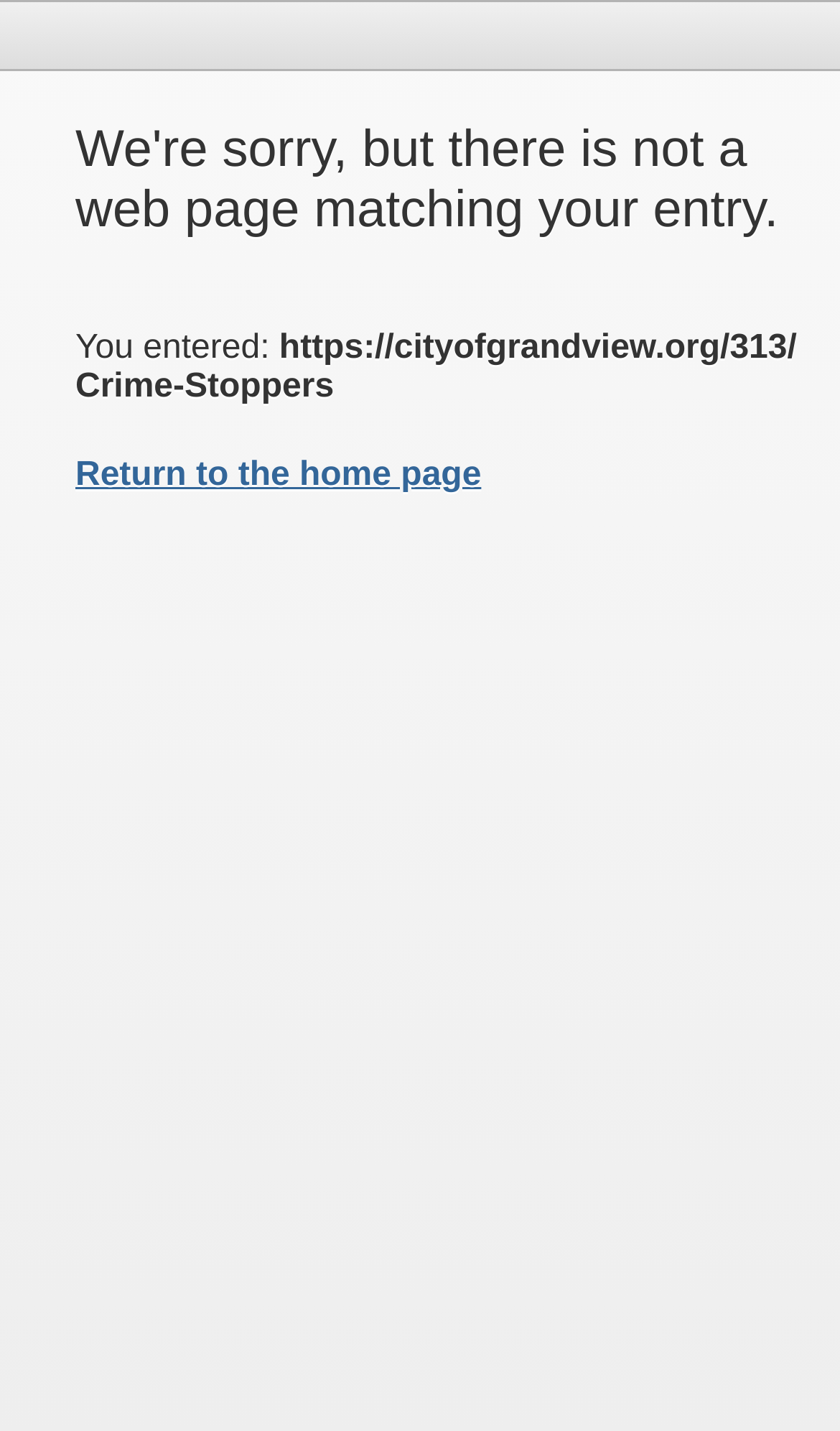Analyze the image and deliver a detailed answer to the question: How many rows are in the table?

The table contains three rows, each with a gridcell. The first row contains the error message, the second row contains the entered URL, and the third row contains the suggested action.